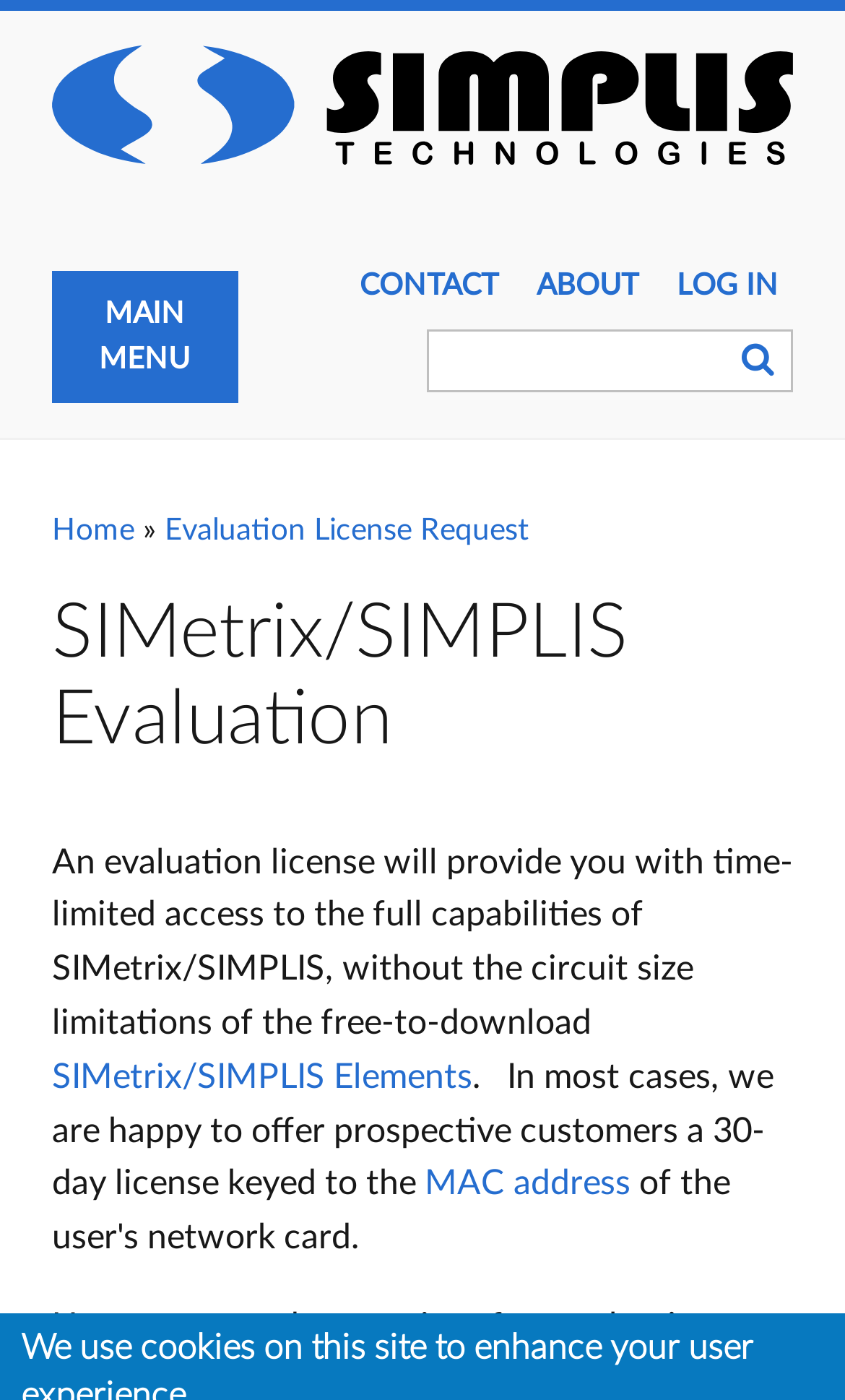Show the bounding box coordinates for the element that needs to be clicked to execute the following instruction: "Search for something". Provide the coordinates in the form of four float numbers between 0 and 1, i.e., [left, top, right, bottom].

[0.851, 0.232, 0.938, 0.285]